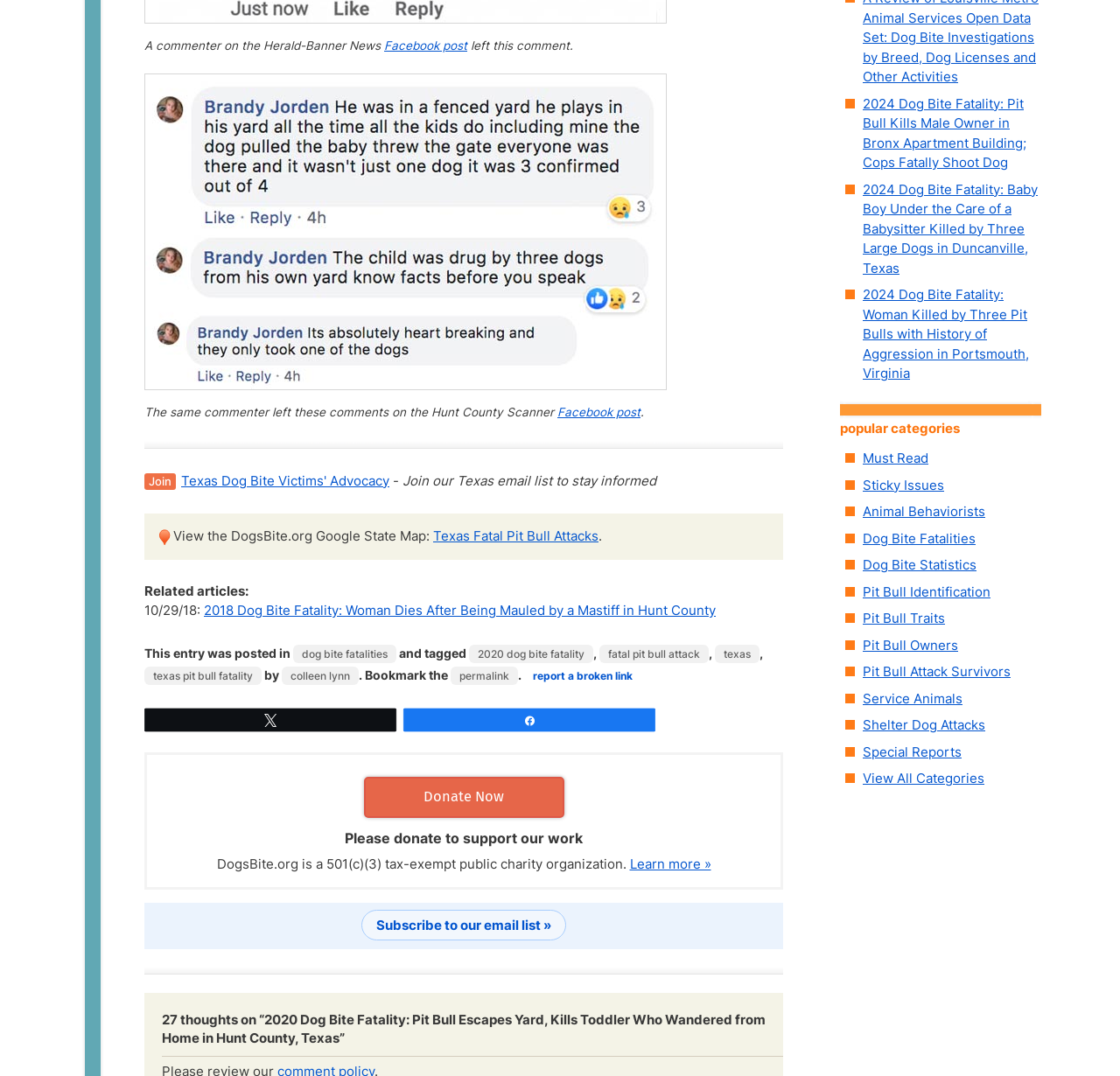Identify the bounding box coordinates necessary to click and complete the given instruction: "Learn more about DogsBite.org".

[0.562, 0.795, 0.635, 0.81]